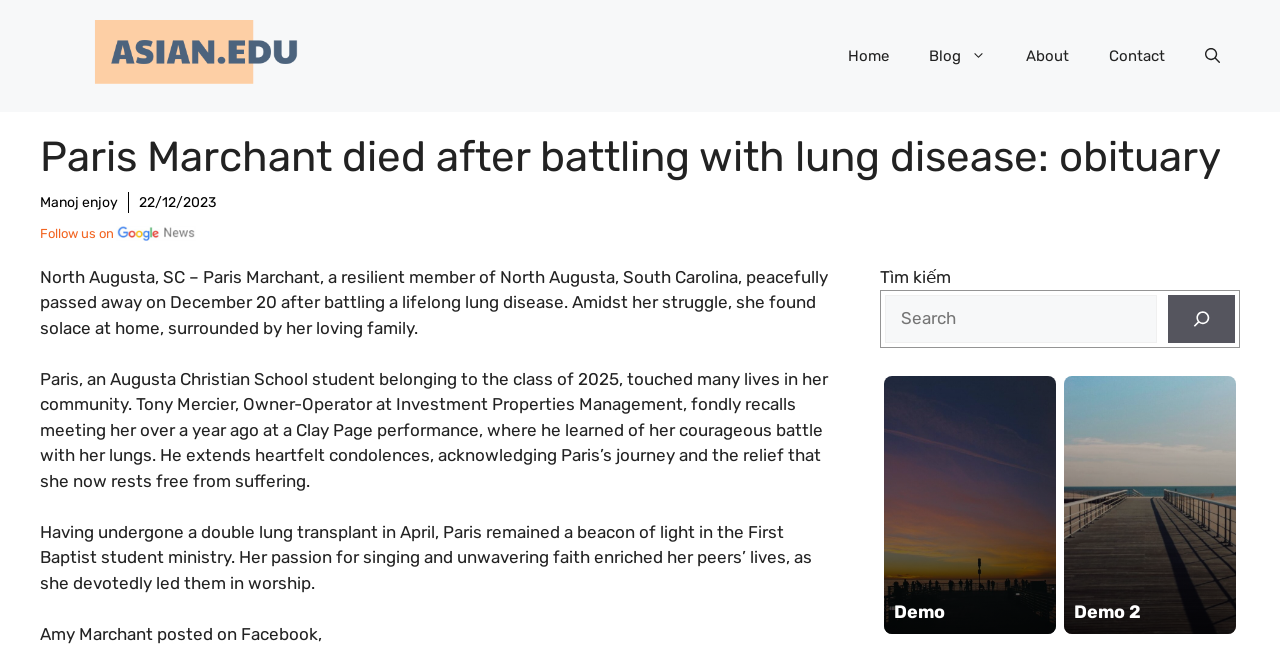Locate the bounding box coordinates of the element I should click to achieve the following instruction: "Click on the 'Home' link".

[0.647, 0.04, 0.71, 0.132]